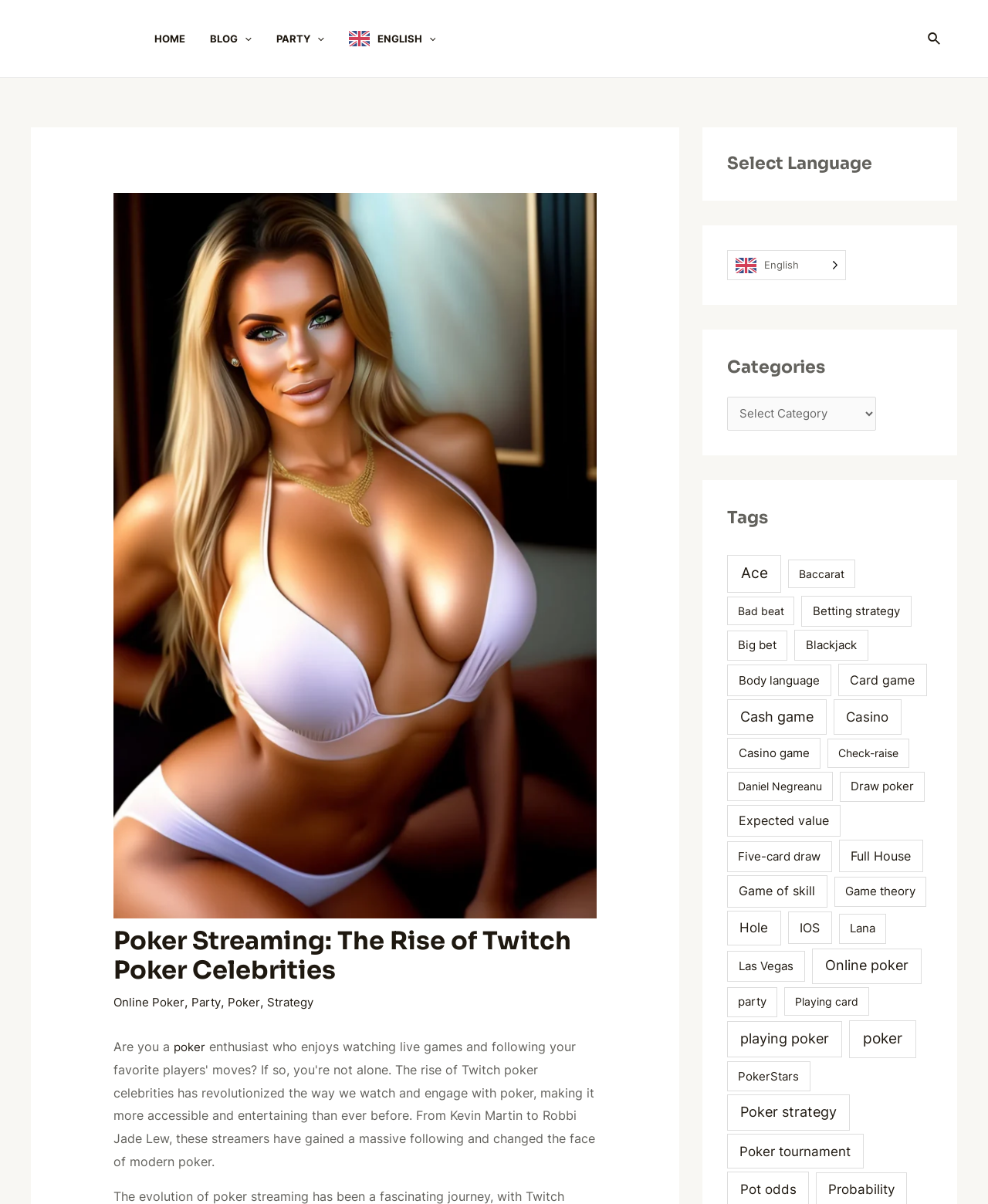Please find the bounding box coordinates of the element that must be clicked to perform the given instruction: "Select a language". The coordinates should be four float numbers from 0 to 1, i.e., [left, top, right, bottom].

[0.736, 0.126, 0.944, 0.146]